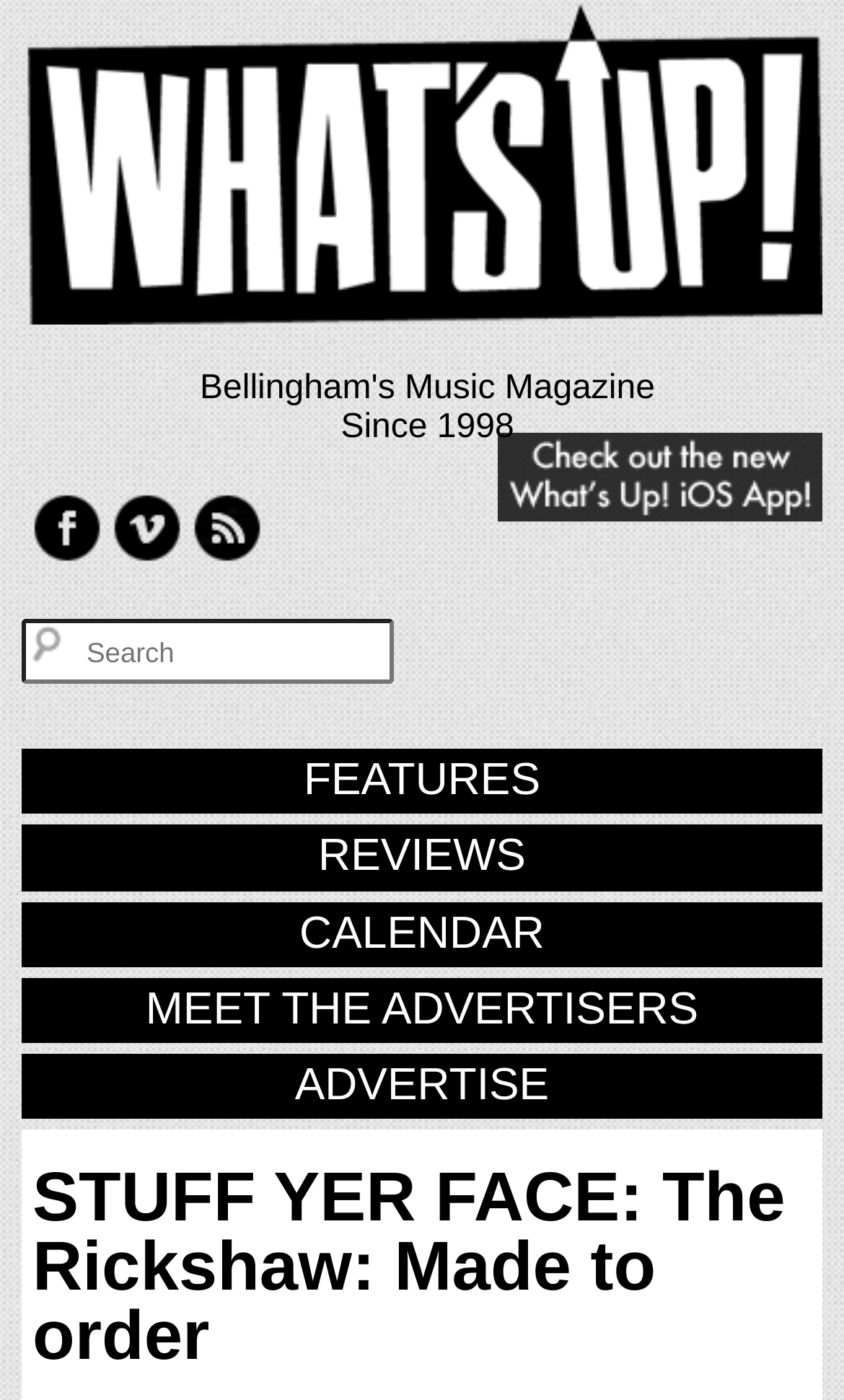Write a detailed summary of the webpage.

The webpage appears to be the homepage of What's Up! Magazine, with a focus on STUFF YER FACE: The Rickshaw, a made-to-order service. At the top left, there is a What's Up! logo, which is an image linked to the magazine's homepage. Below the logo, the text "Since 1998" is displayed, indicating the magazine's establishment year.

To the right of the logo, there is a link to the What's Up! Tonight! App, accompanied by an image of the app's logo. Below this, there are three social media links: Facebook, Vimeo, and RSS, each represented by their respective logos.

In the top right corner, there is a search textbox where users can input keywords to search the website. Below the search box, there are five main navigation links: FEATURES, REVIEWS, CALENDAR, MEET THE ADVERTISERS, and ADVERTISE. These links are stacked vertically, taking up most of the page's height.

At the very bottom of the page, there is a large heading that reads "STUFF YER FACE: The Rickshaw: Made to order", which is likely the title of the featured article or service.